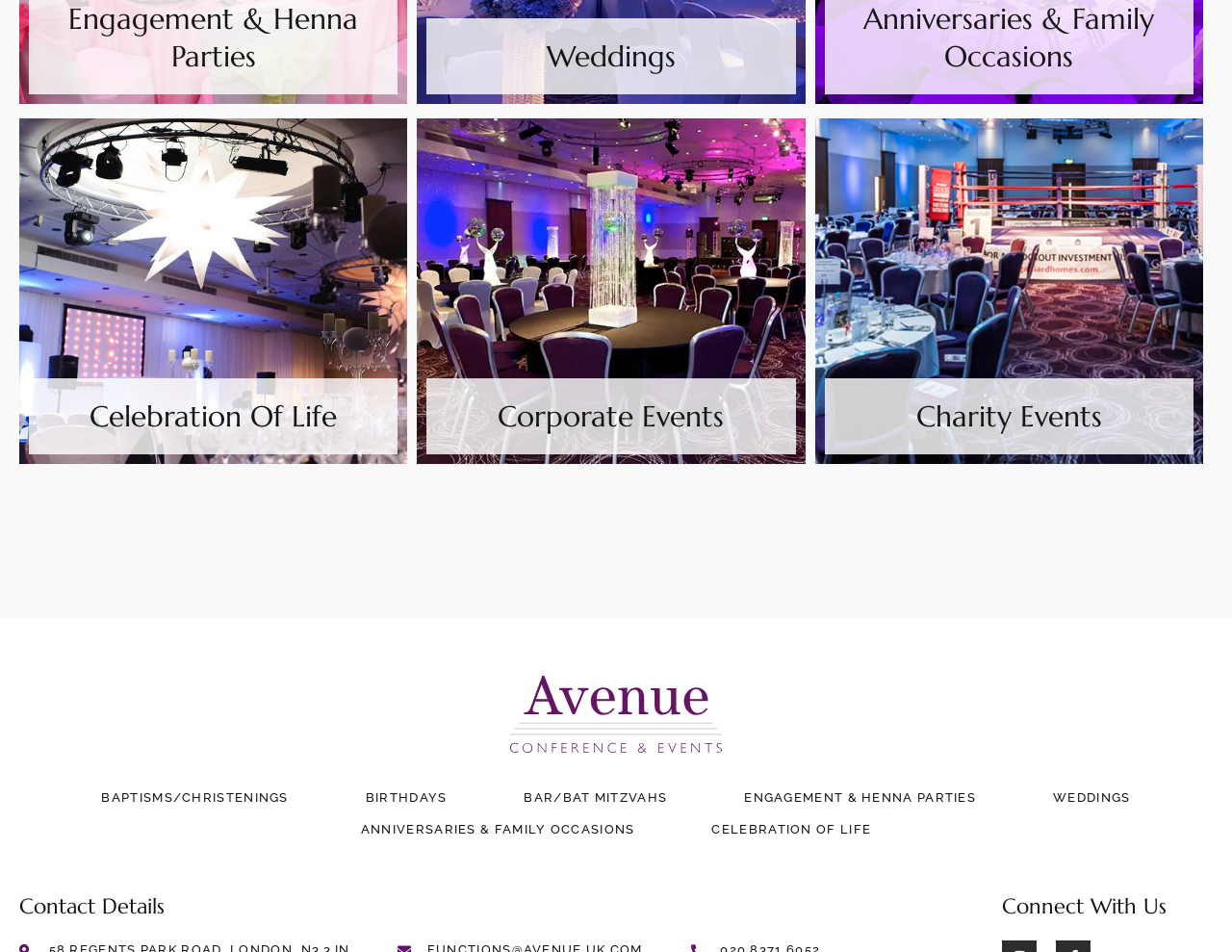How many sections are there below the event types?
Based on the image, give a concise answer in the form of a single word or short phrase.

2